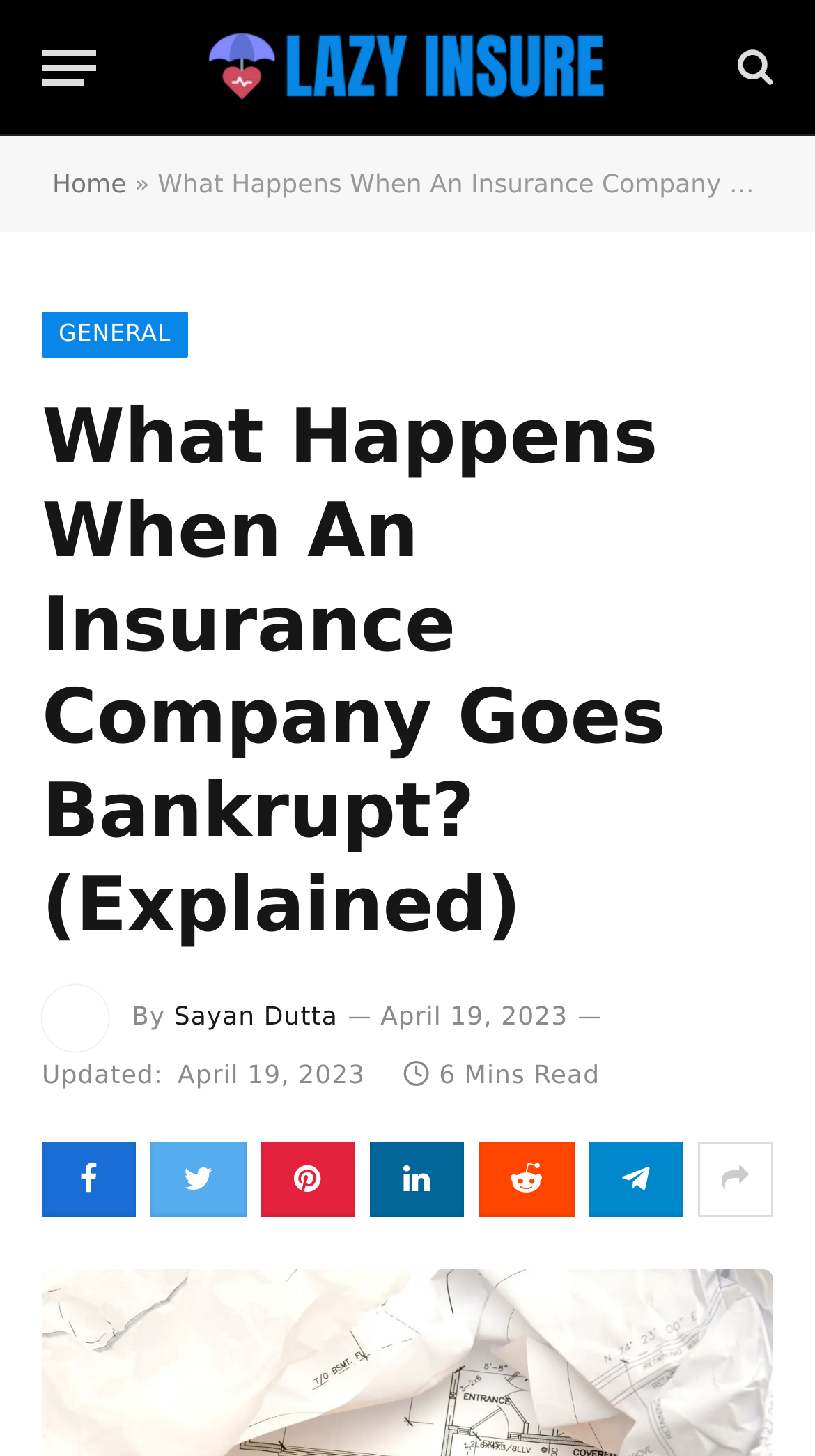Identify and provide the main heading of the webpage.

What Happens When An Insurance Company Goes Bankrupt? (Explained)